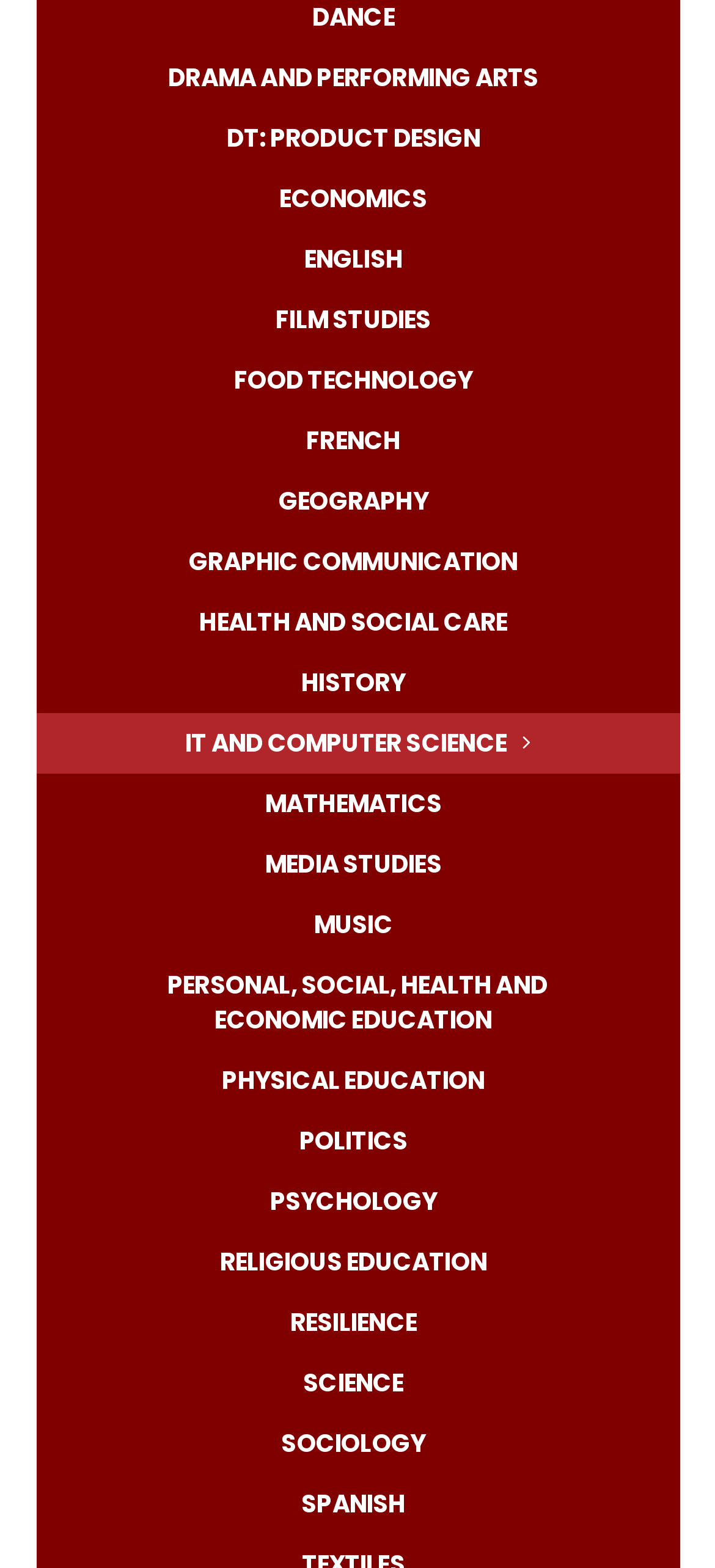Are the subjects listed in alphabetical order?
Identify the answer in the screenshot and reply with a single word or phrase.

yes